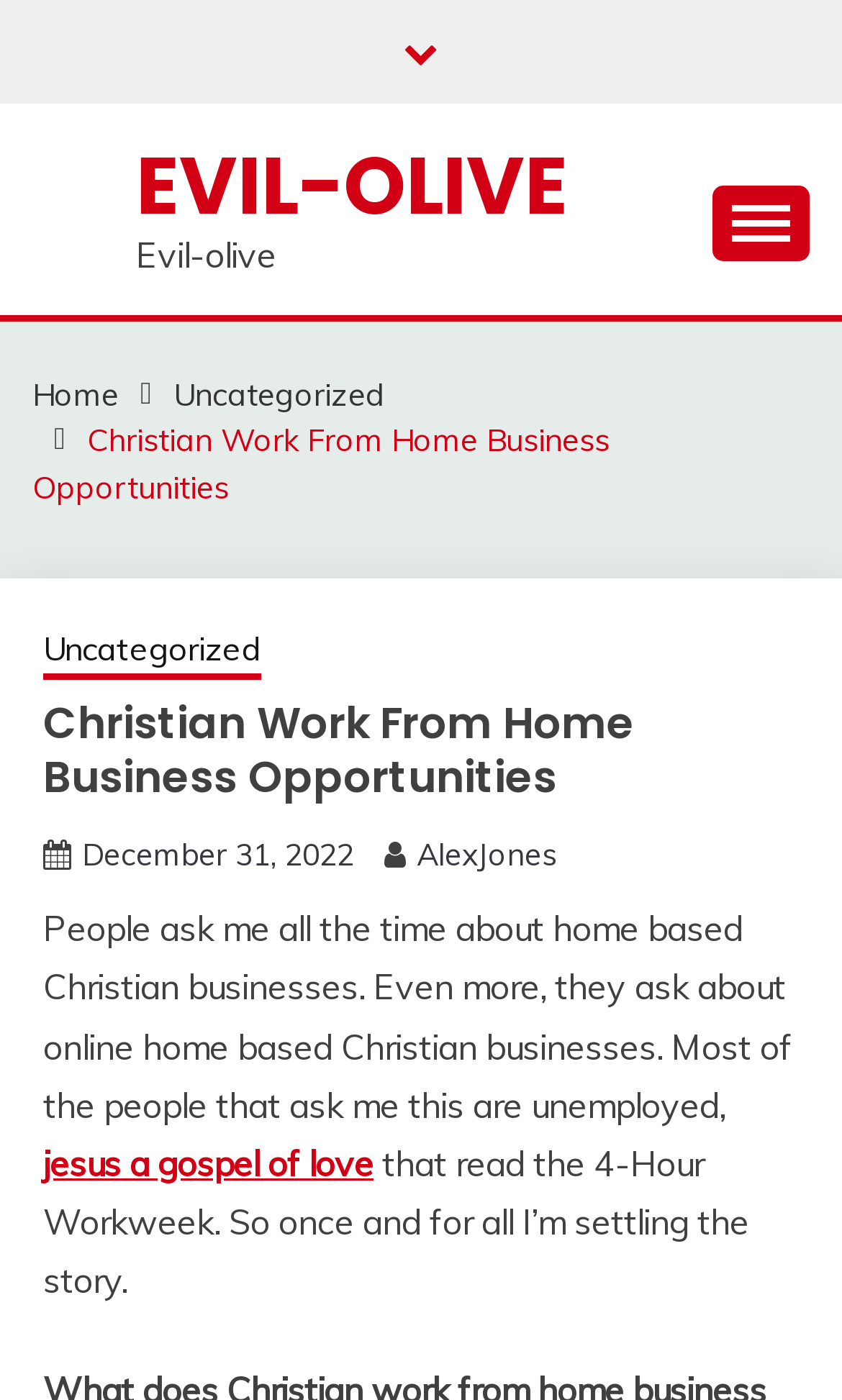Find the bounding box coordinates of the element to click in order to complete this instruction: "Click the 'Christian Work From Home Business Opportunities' link". The bounding box coordinates must be four float numbers between 0 and 1, denoted as [left, top, right, bottom].

[0.038, 0.301, 0.724, 0.362]